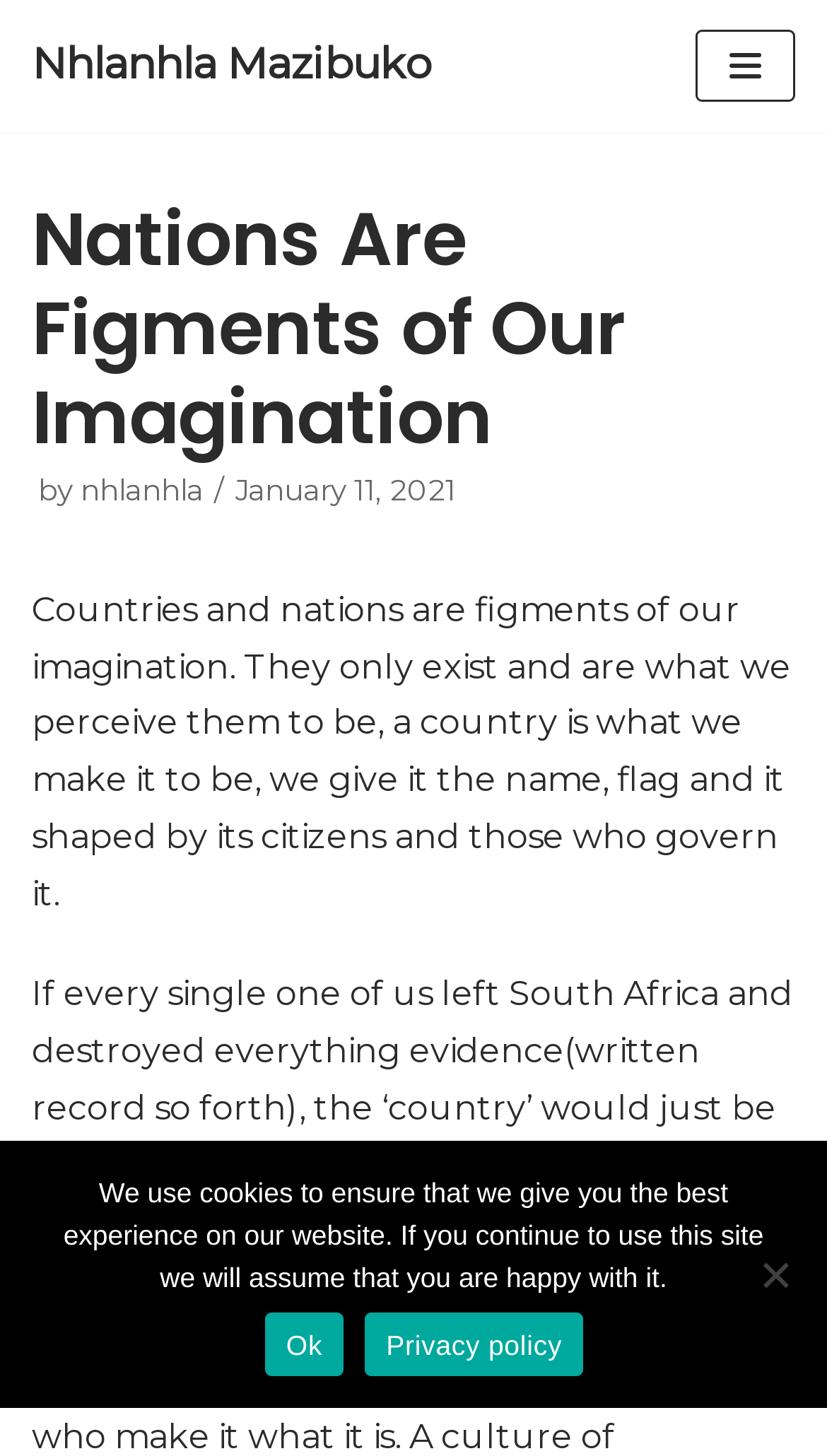Locate the primary heading on the webpage and return its text.

Nations Are Figments of Our Imagination